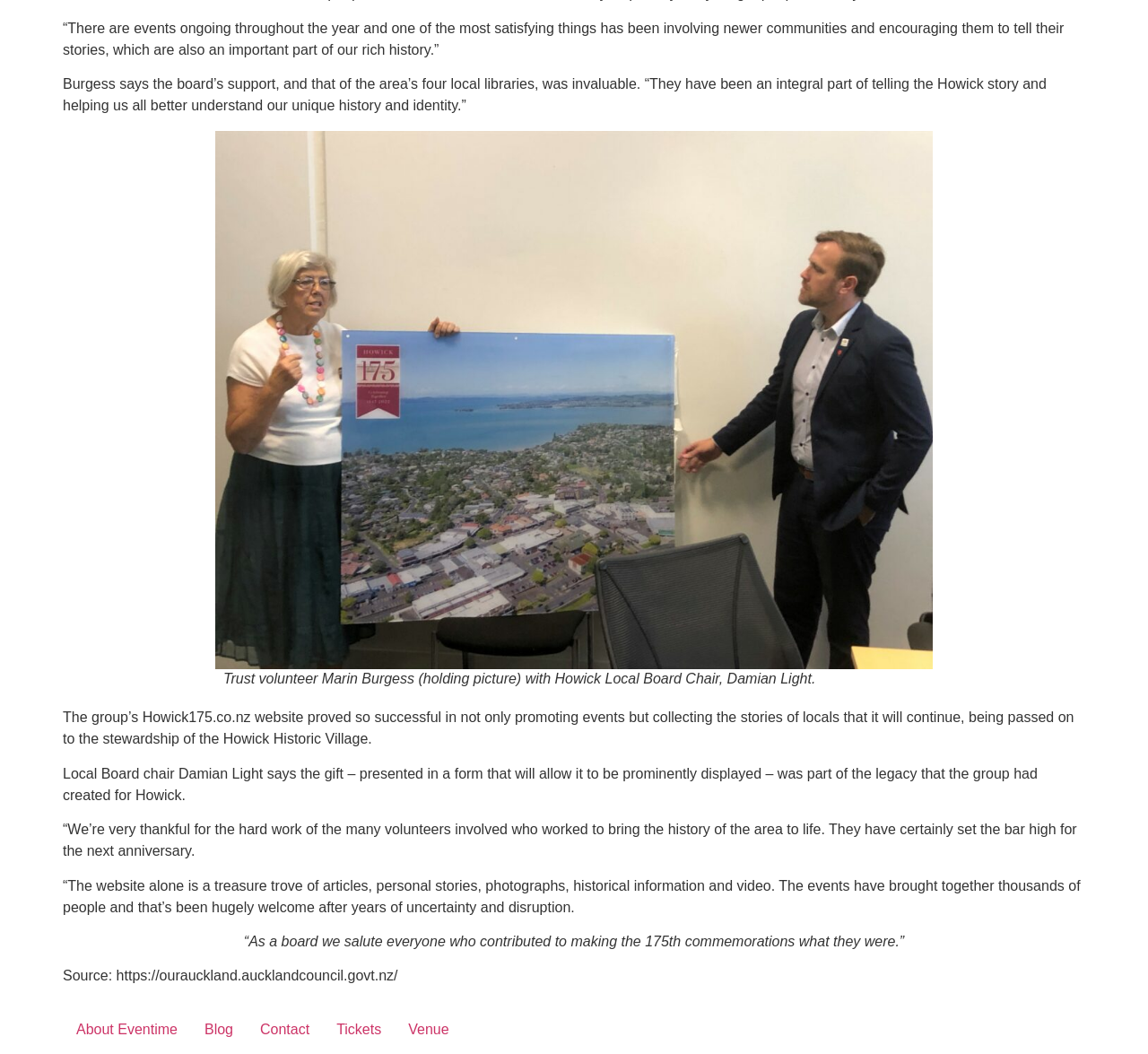For the following element description, predict the bounding box coordinates in the format (top-left x, top-left y, bottom-right x, bottom-right y). All values should be floating point numbers between 0 and 1. Description: About Eventime

[0.055, 0.962, 0.166, 0.991]